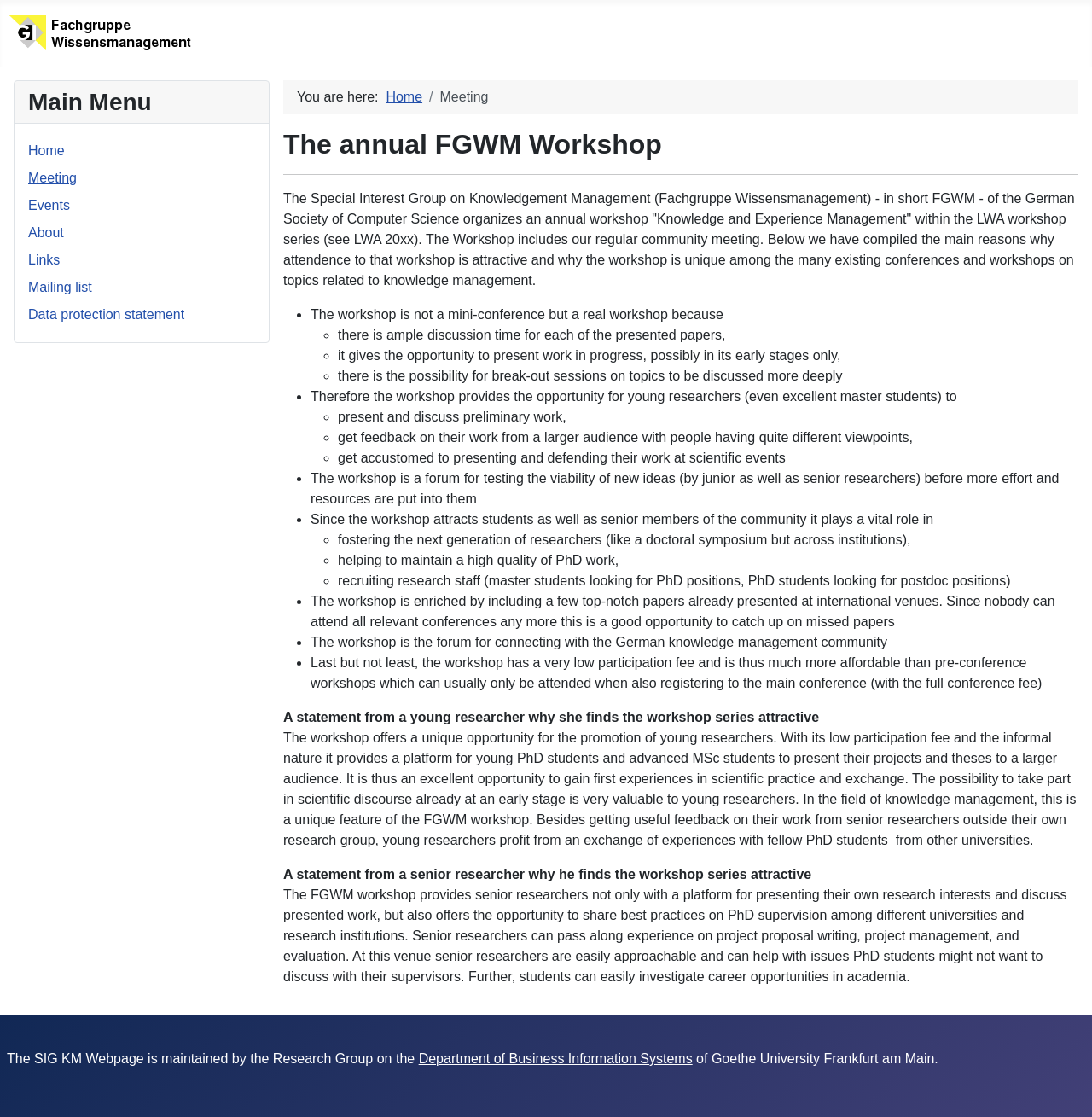Could you specify the bounding box coordinates for the clickable section to complete the following instruction: "Click the 'About' link in the main menu"?

[0.026, 0.202, 0.058, 0.215]